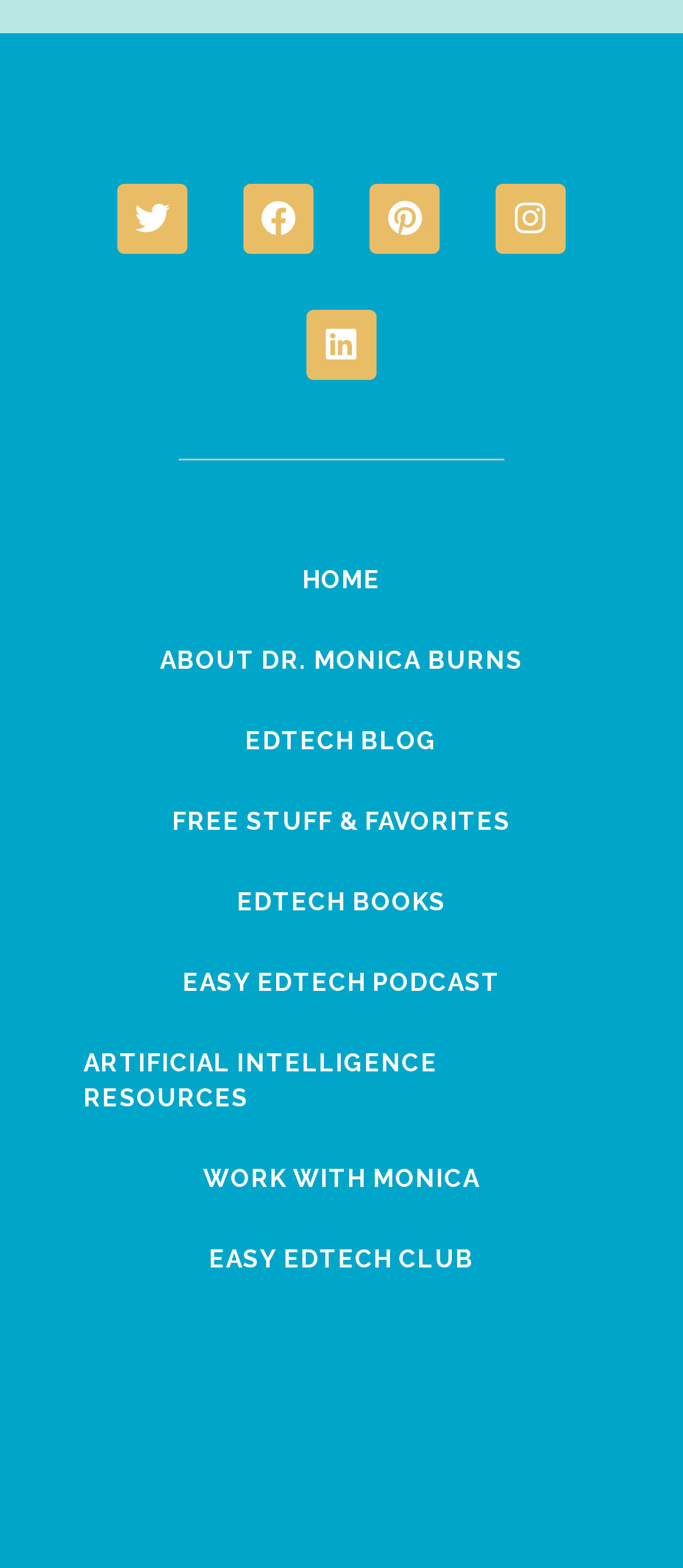Identify the bounding box coordinates of the part that should be clicked to carry out this instruction: "check ARTIFICIAL INTELLIGENCE RESOURCES".

[0.123, 0.653, 0.877, 0.726]